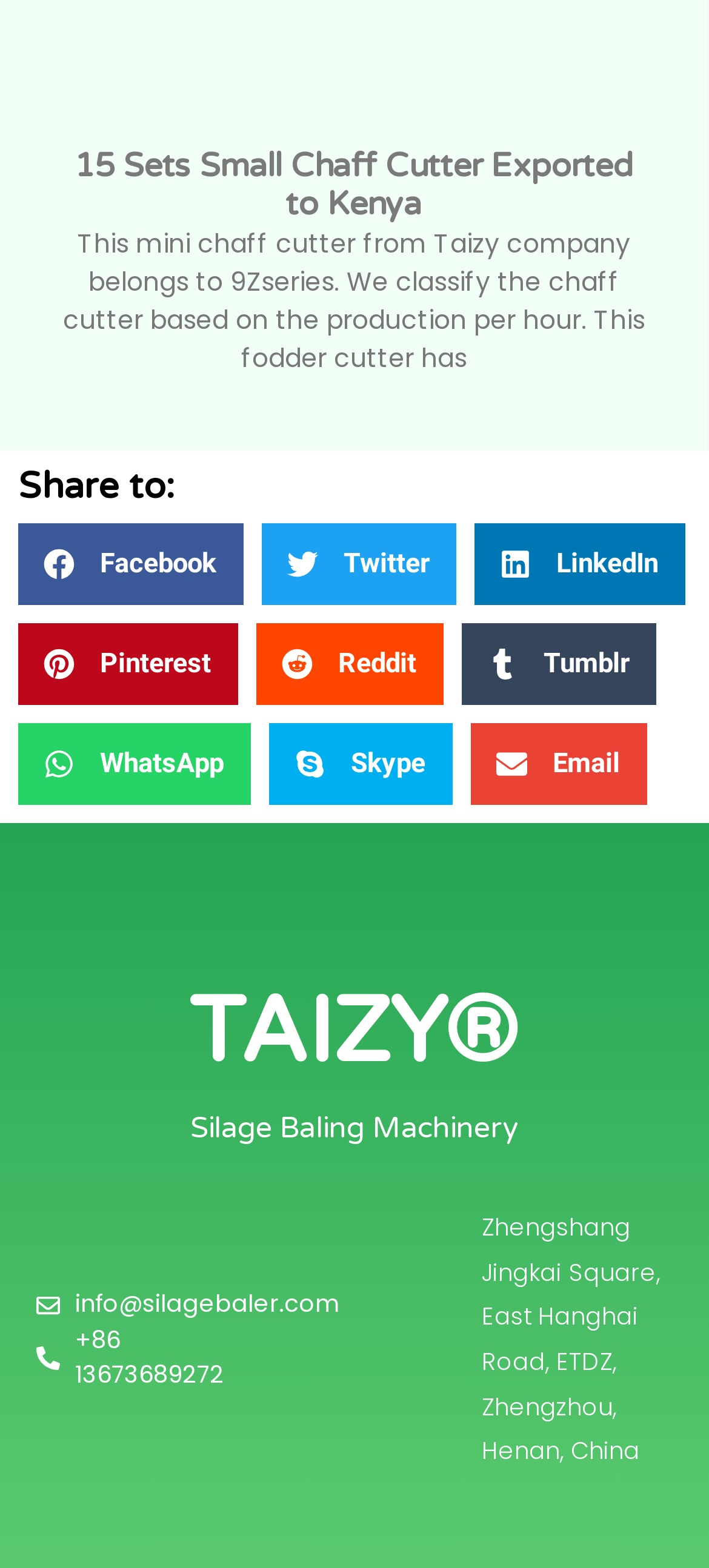What is the name of the company?
Using the visual information, respond with a single word or phrase.

Taizy